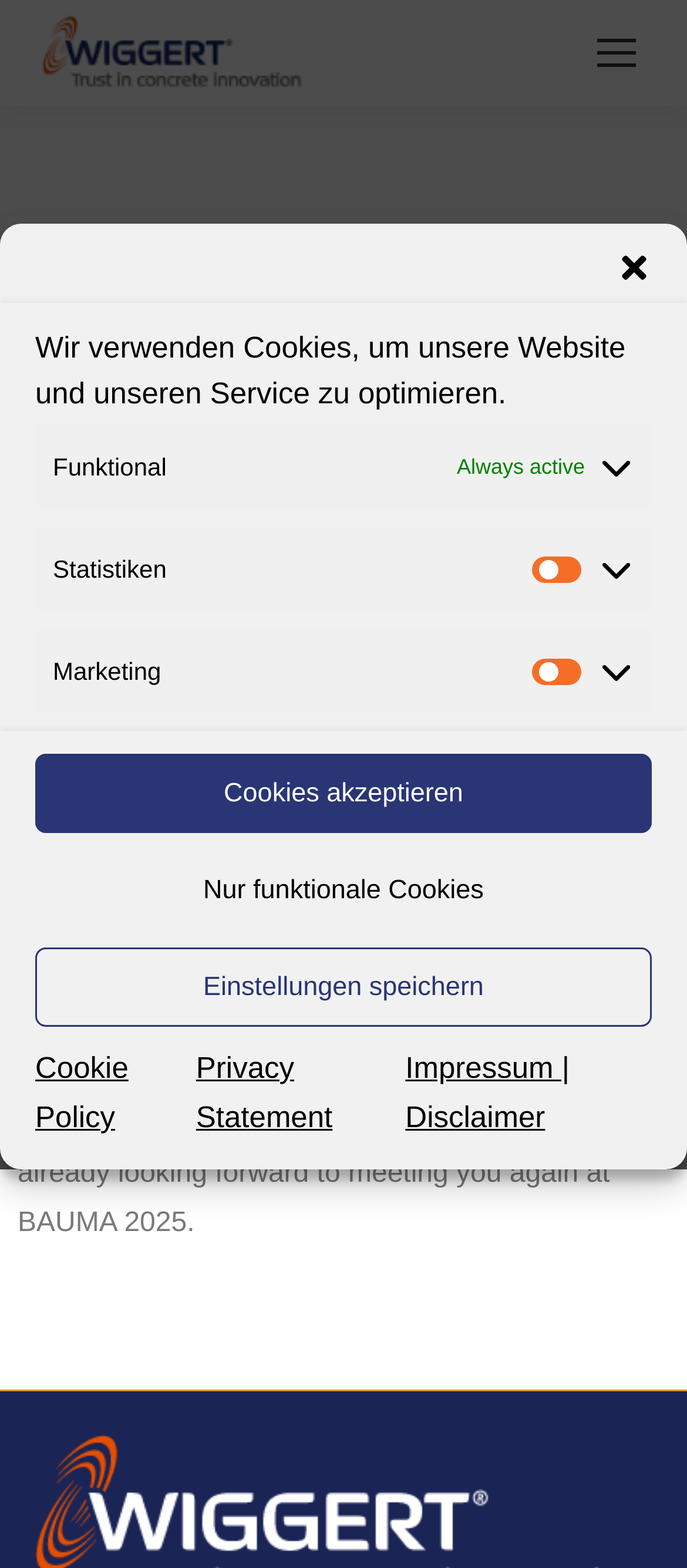Please find the bounding box coordinates in the format (top-left x, top-left y, bottom-right x, bottom-right y) for the given element description. Ensure the coordinates are floating point numbers between 0 and 1. Description: value="1"

[0.774, 0.417, 0.877, 0.439]